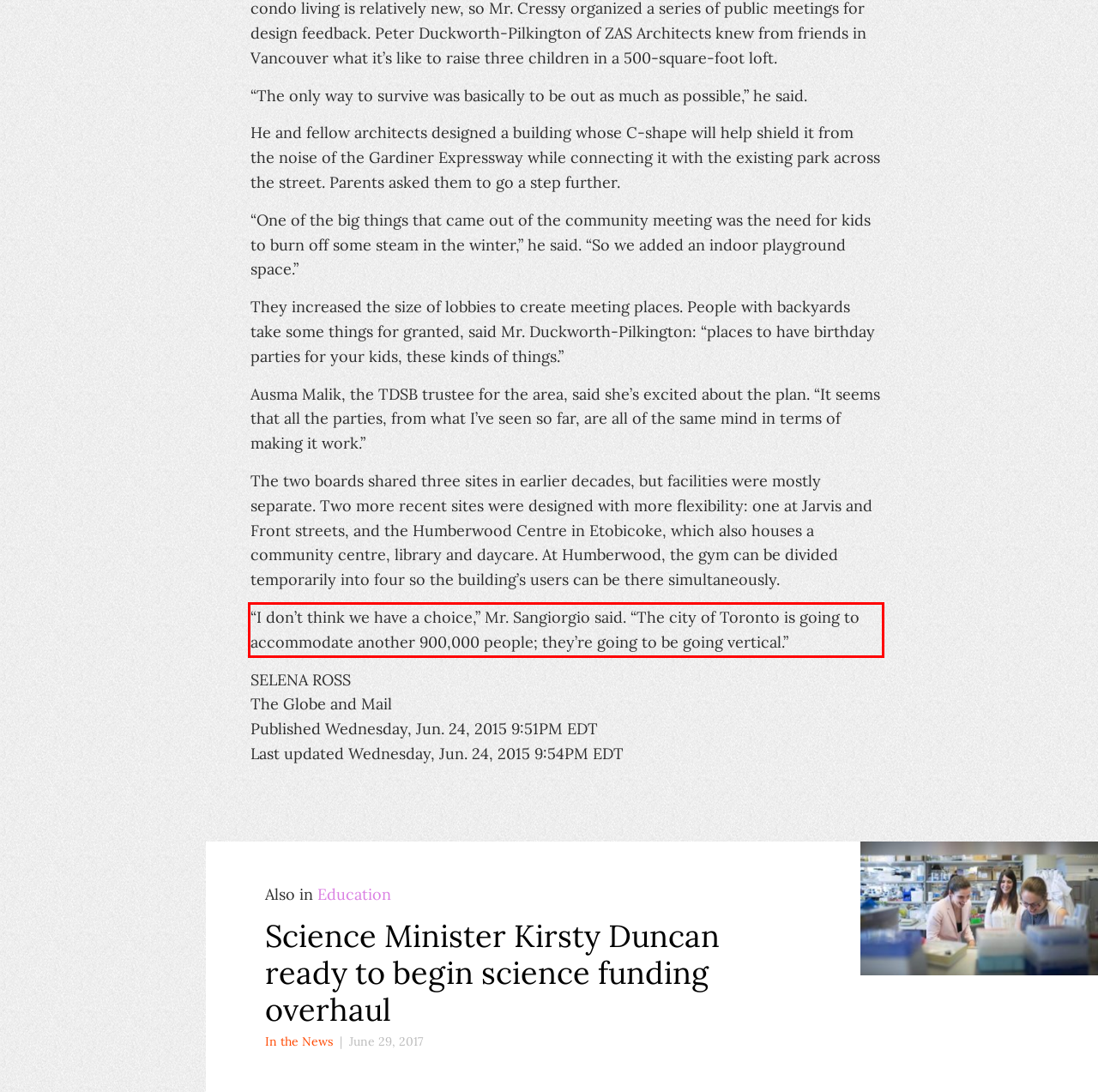You are provided with a screenshot of a webpage containing a red bounding box. Please extract the text enclosed by this red bounding box.

“I don’t think we have a choice,” Mr. Sangiorgio said. “The city of Toronto is going to accommodate another 900,000 people; they’re going to be going vertical.”